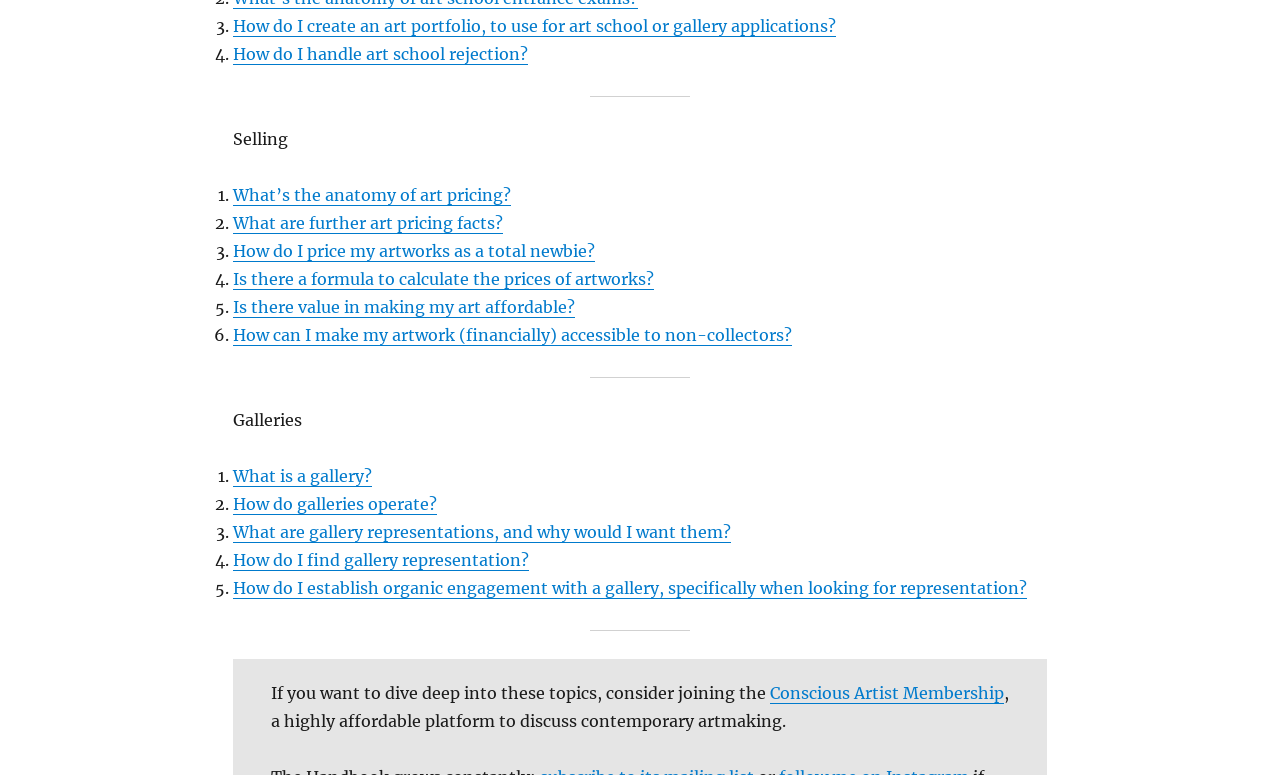Find the bounding box coordinates for the HTML element described in this sentence: "How do galleries operate?". Provide the coordinates as four float numbers between 0 and 1, in the format [left, top, right, bottom].

[0.182, 0.637, 0.341, 0.663]